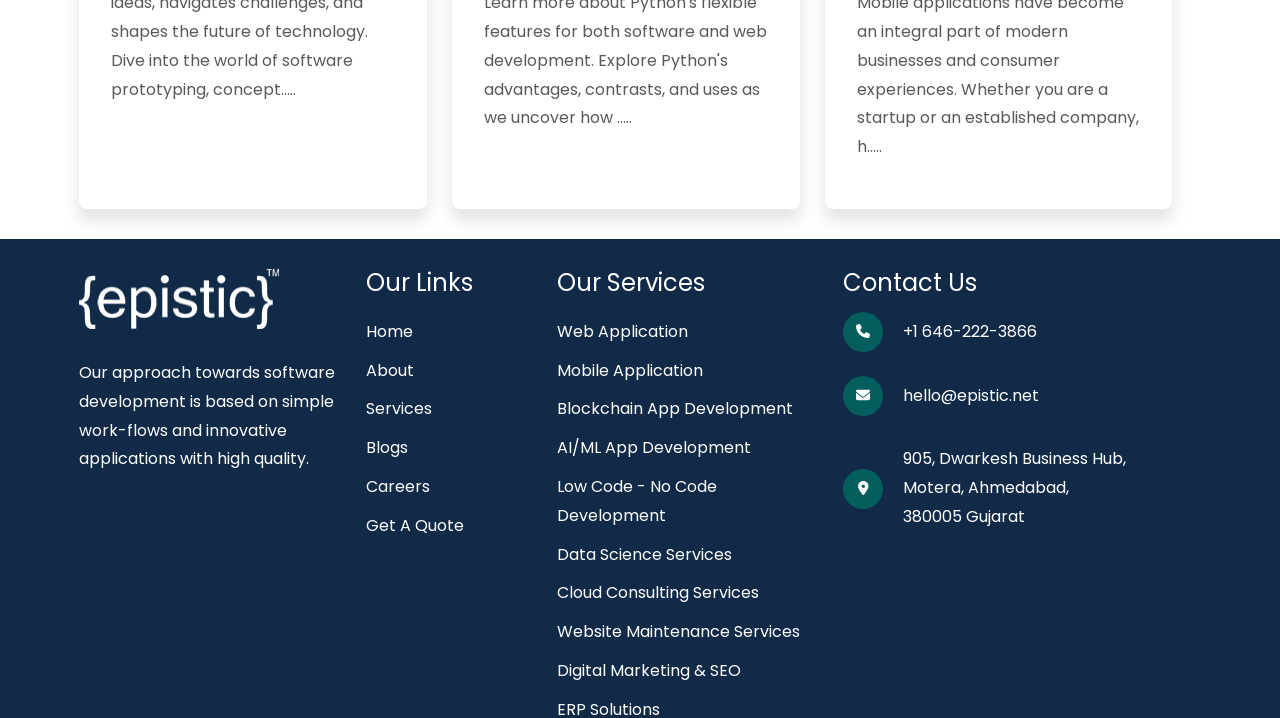Identify the coordinates of the bounding box for the element described below: "About". Return the coordinates as four float numbers between 0 and 1: [left, top, right, bottom].

[0.286, 0.499, 0.323, 0.532]